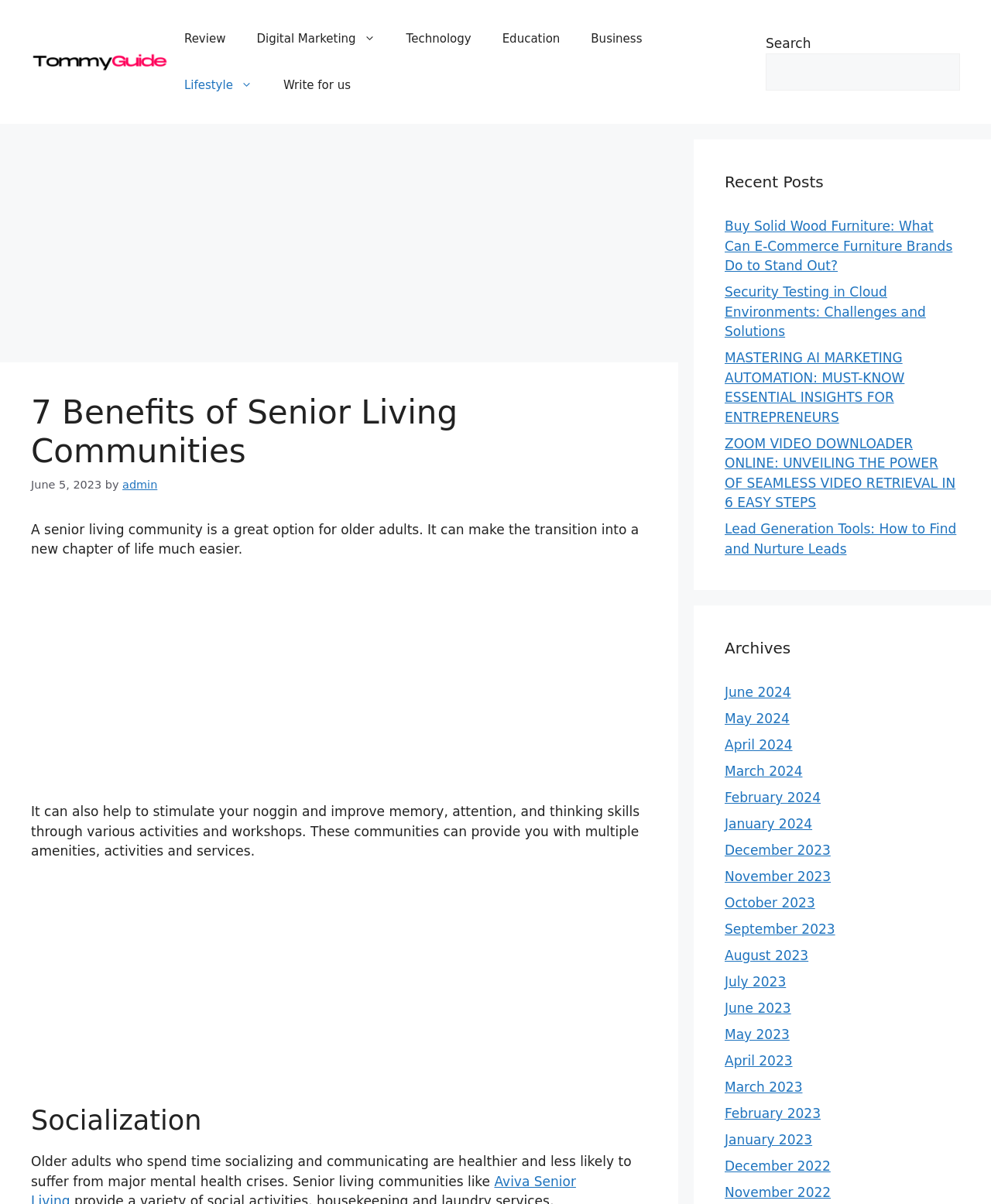Provide a one-word or one-phrase answer to the question:
What is the purpose of a senior living community?

Easier transition